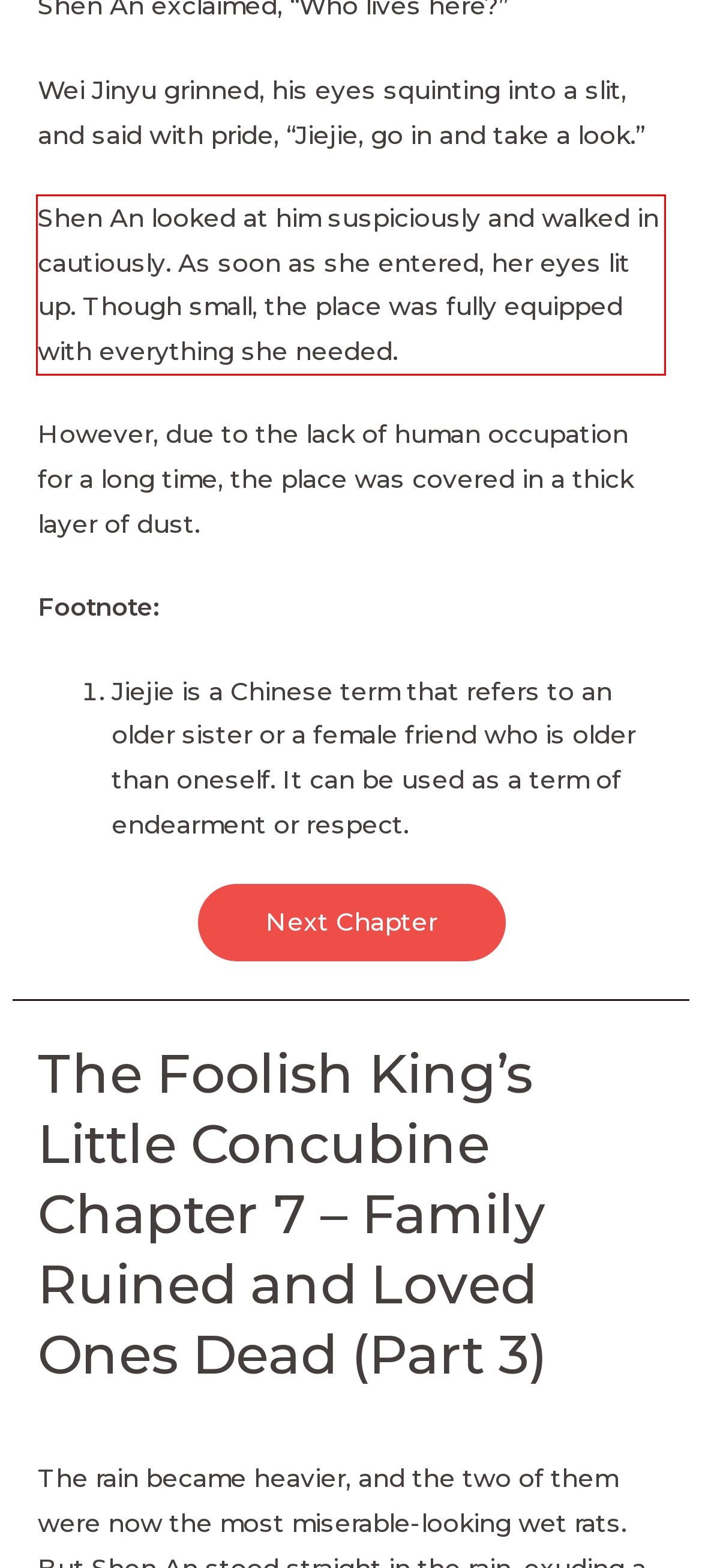Given a screenshot of a webpage containing a red bounding box, perform OCR on the text within this red bounding box and provide the text content.

Shen An looked at him suspiciously and walked in cautiously. As soon as she entered, her eyes lit up. Though small, the place was fully equipped with everything she needed.